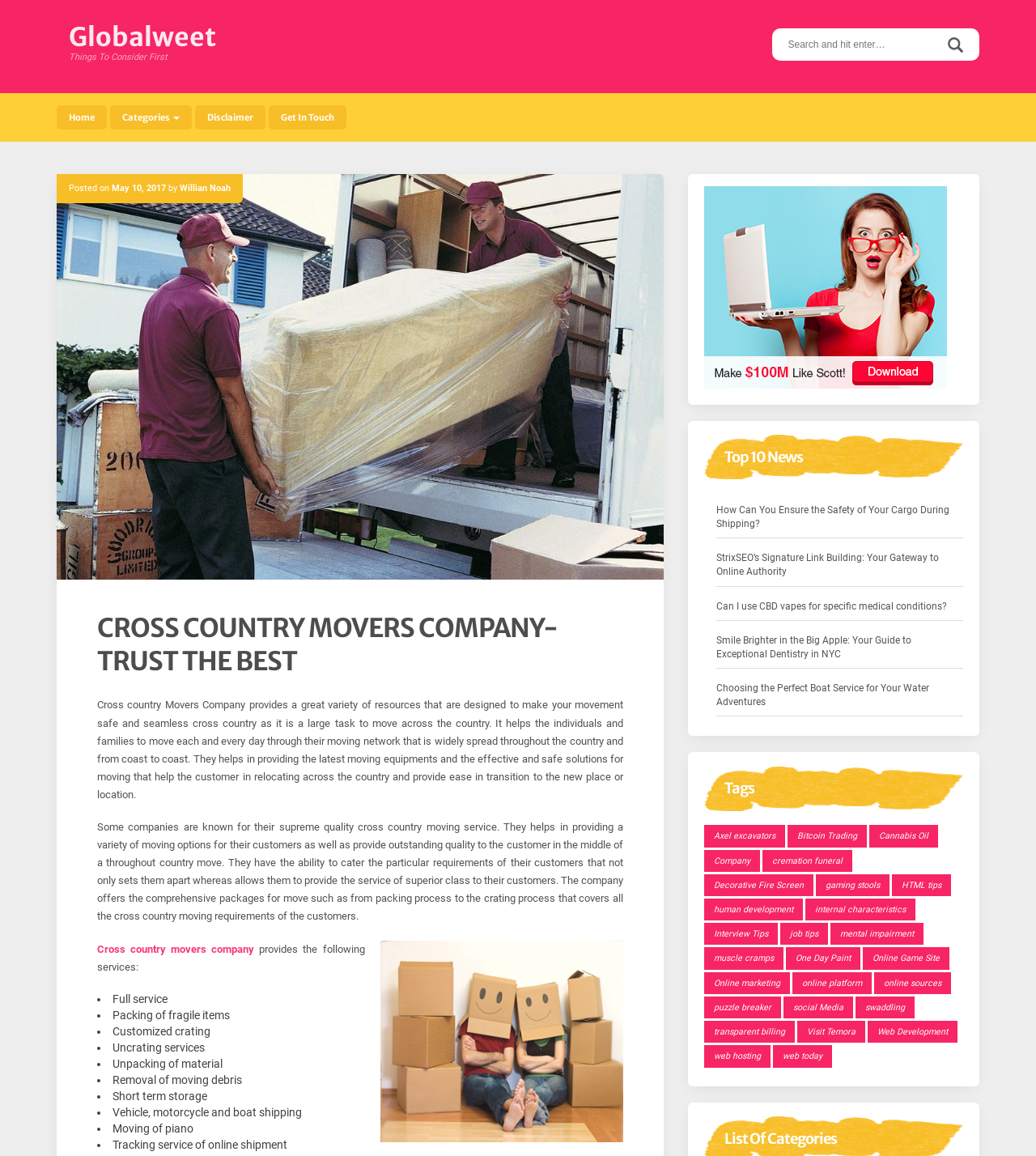Determine the bounding box coordinates of the clickable area required to perform the following instruction: "Read the article about CROSS COUNTRY MOVERS COMPANY". The coordinates should be represented as four float numbers between 0 and 1: [left, top, right, bottom].

[0.094, 0.529, 0.602, 0.588]